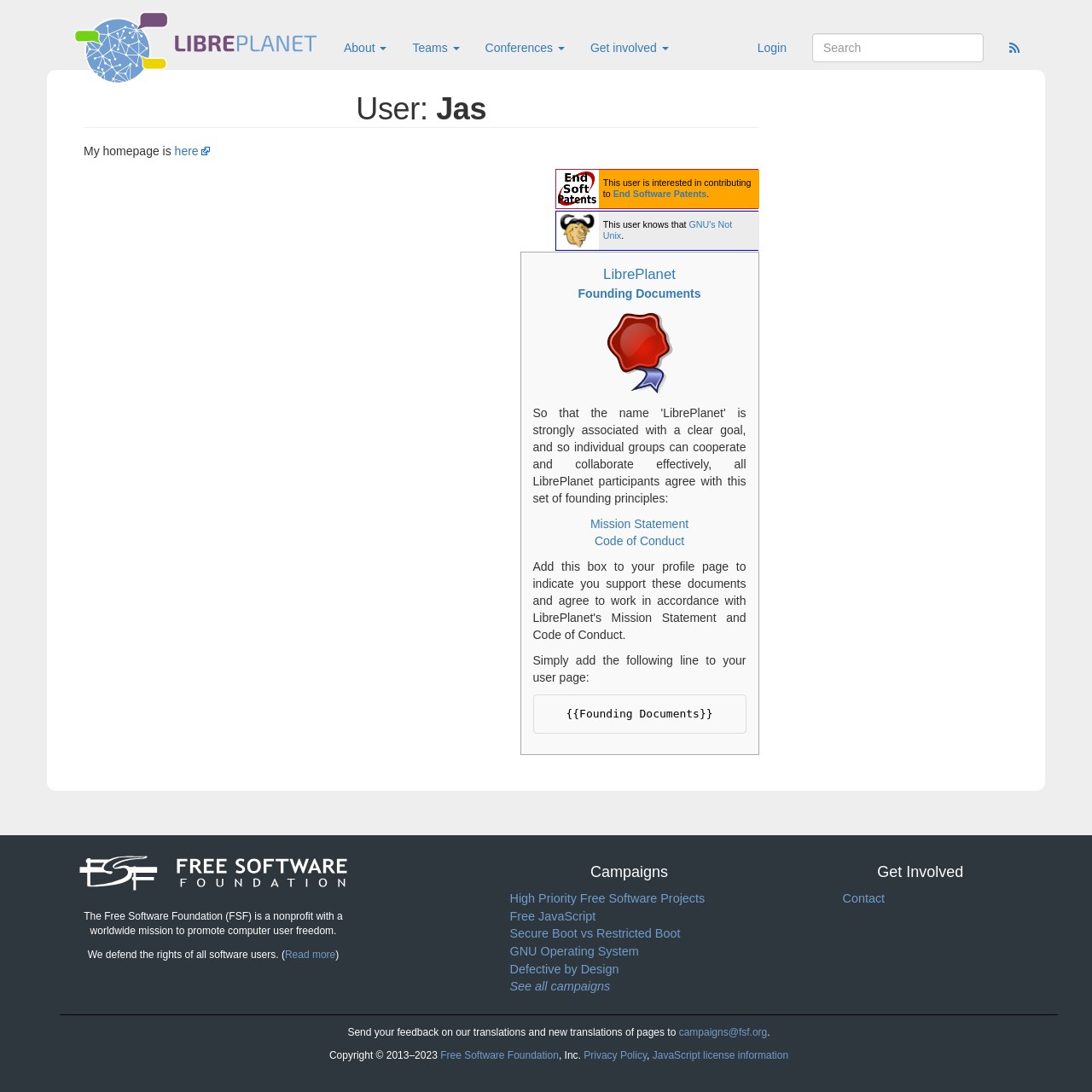Identify the coordinates of the bounding box for the element that must be clicked to accomplish the instruction: "View User: Jas homepage".

[0.077, 0.083, 0.695, 0.117]